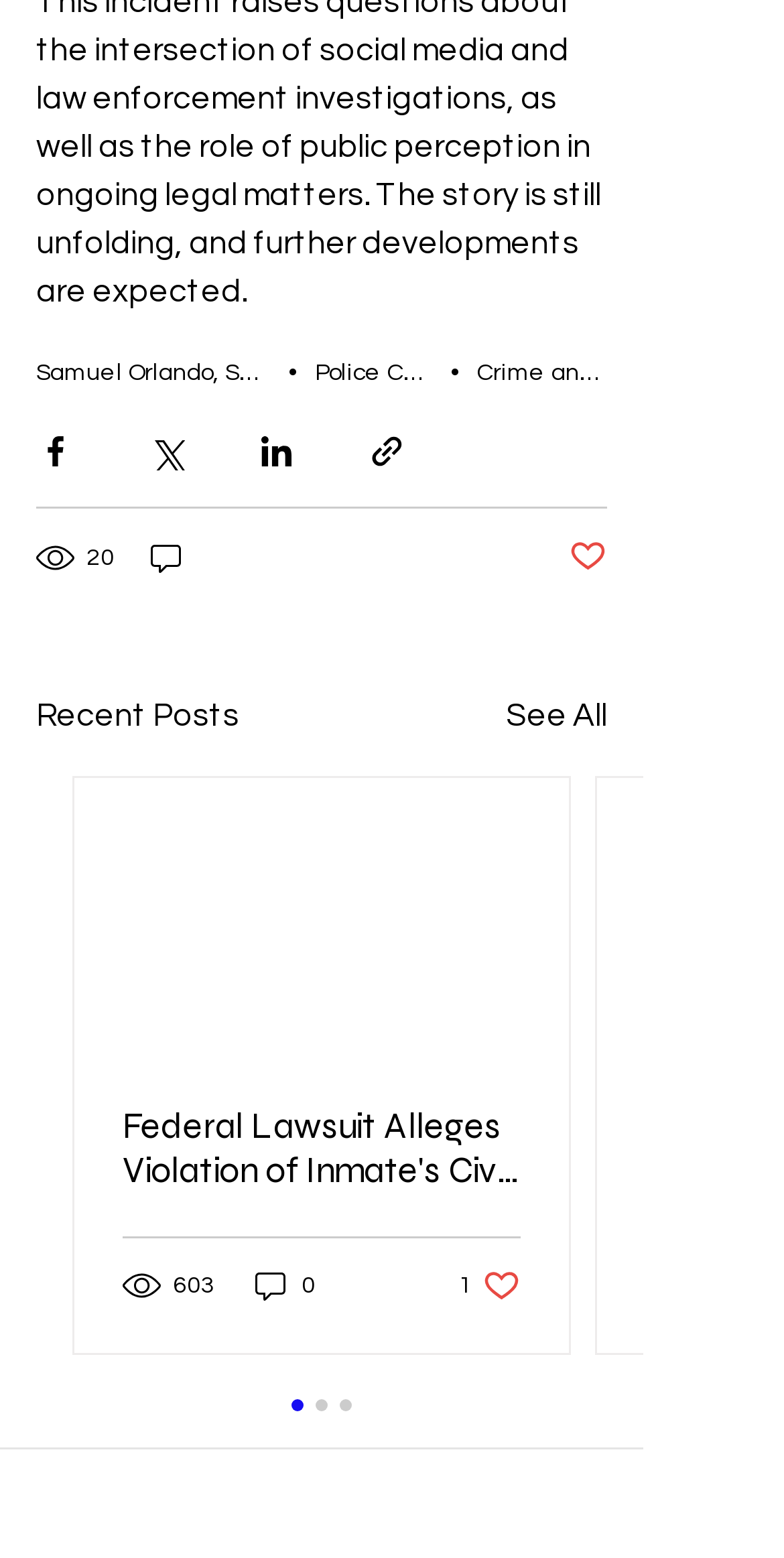How many comments does the first article have?
Please provide a single word or phrase in response based on the screenshot.

0 comments